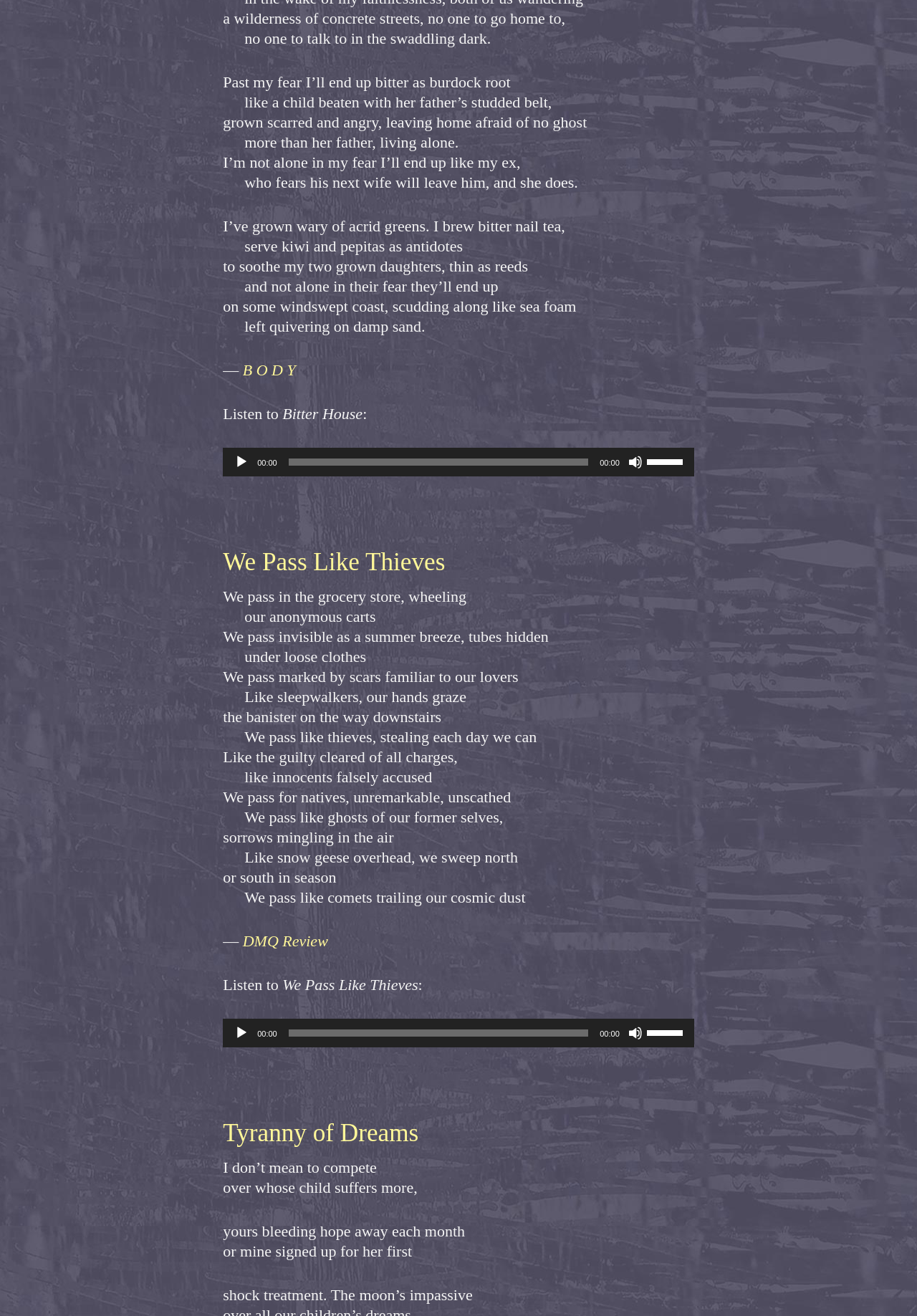Answer the question with a single word or phrase: 
What is the first line of the poem?

a wilderness of concrete streets, no one to go home to,